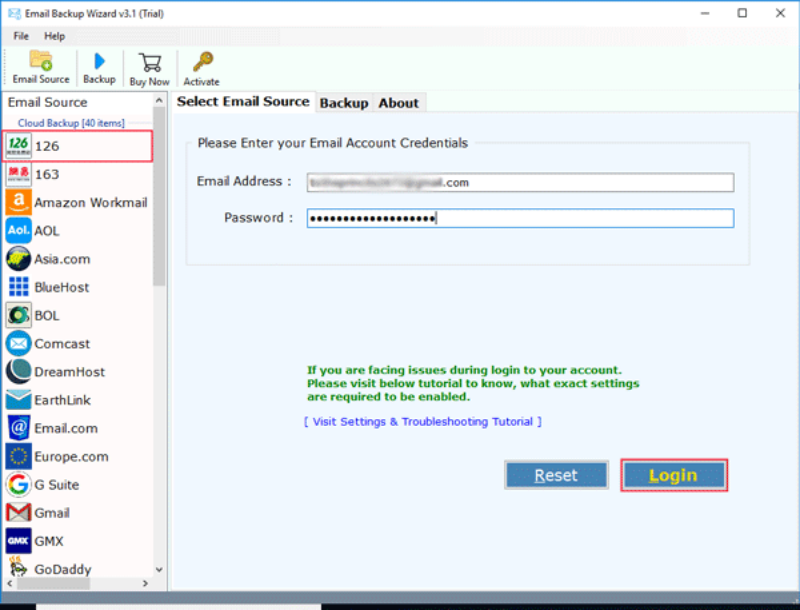What is the purpose of the 'Reset' button?
Using the image as a reference, give an elaborate response to the question.

The 'Reset' button is likely to clear the input fields, as it is placed below the email address and password entry fields, and its purpose is to reset the input fields to their initial state.